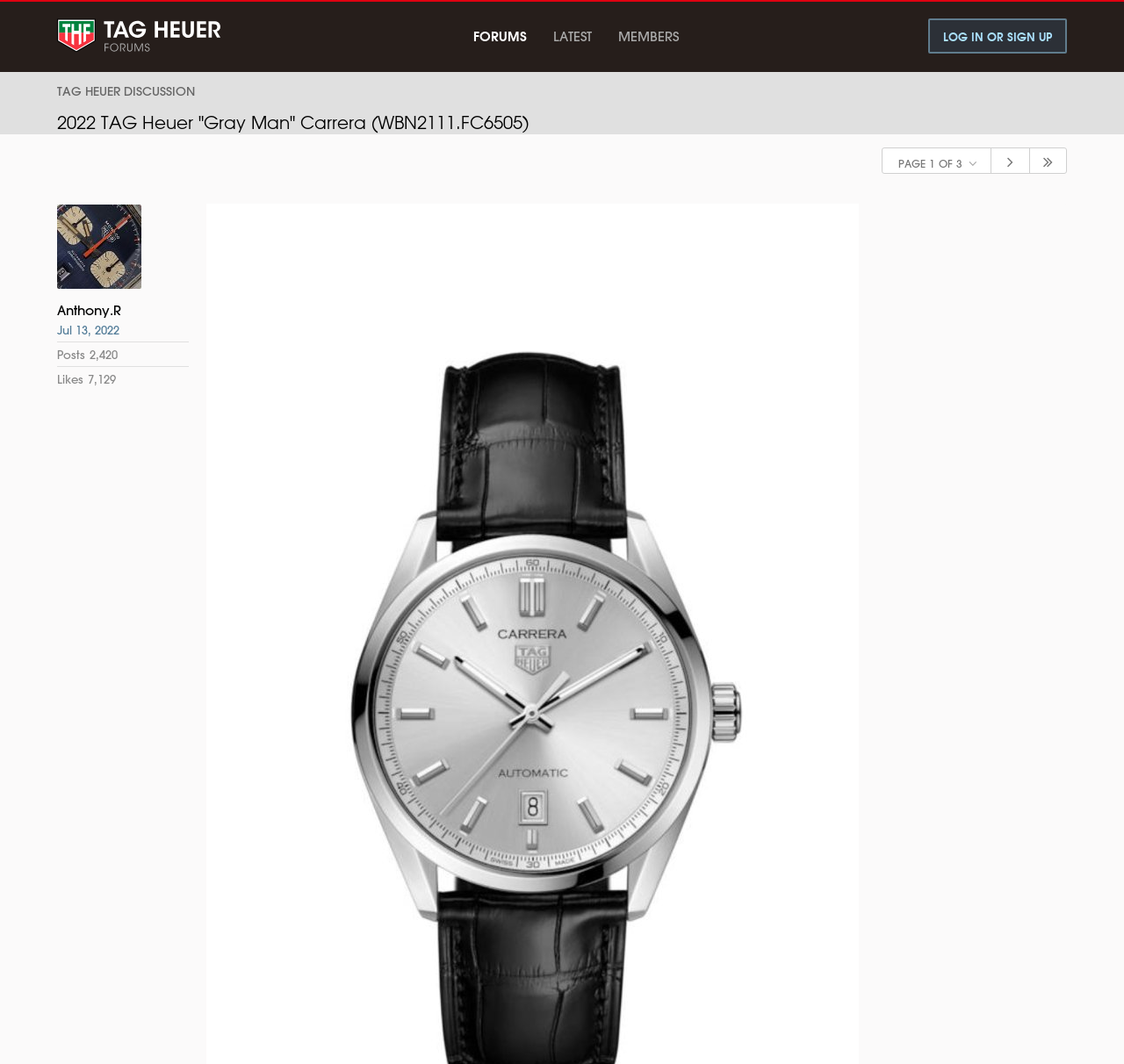Pinpoint the bounding box coordinates of the clickable element to carry out the following instruction: "Click on the 'HEALTH' category."

None